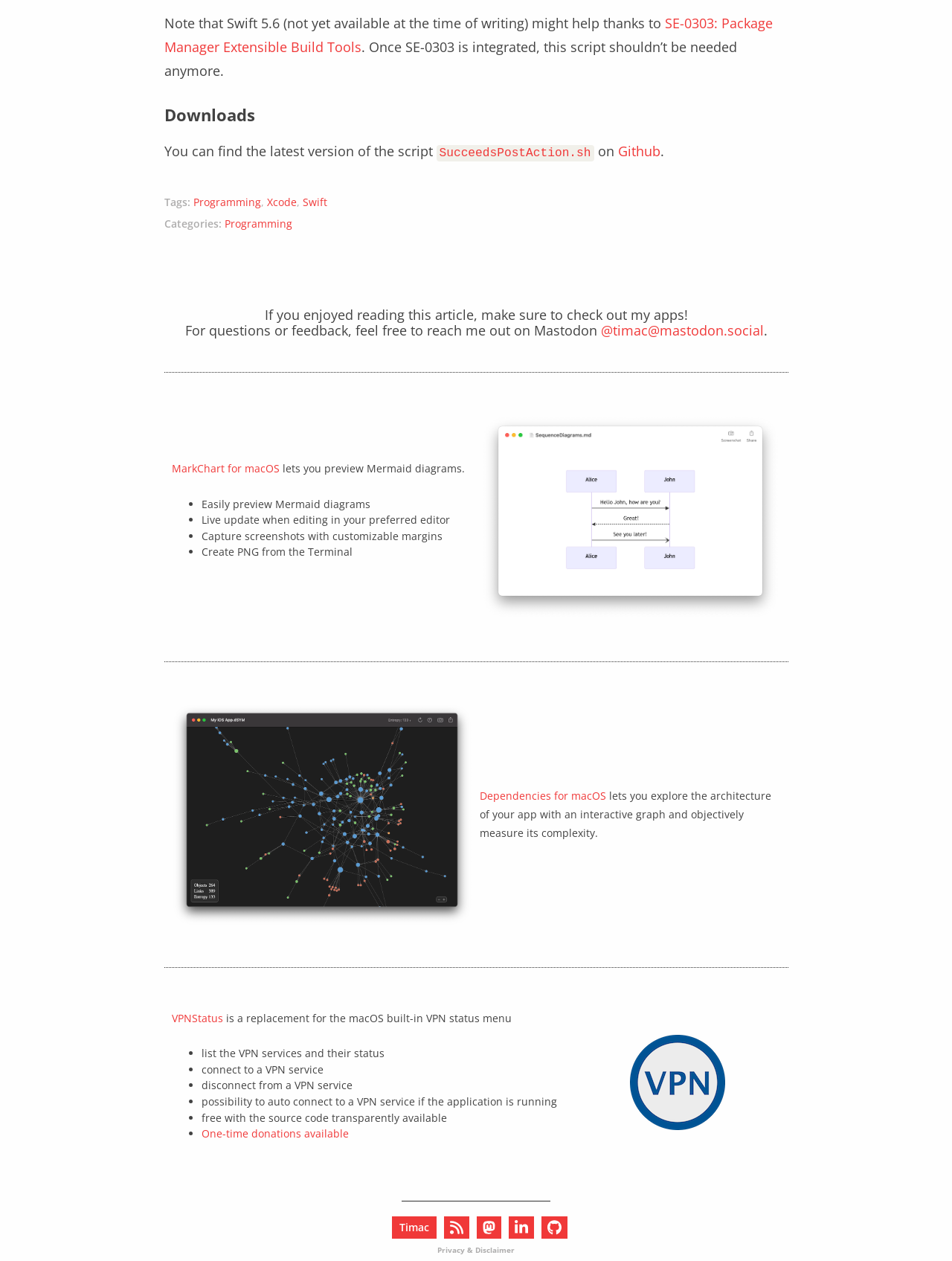Can you show the bounding box coordinates of the region to click on to complete the task described in the instruction: "Check out the article about MarkChart for macOS"?

[0.18, 0.366, 0.293, 0.377]